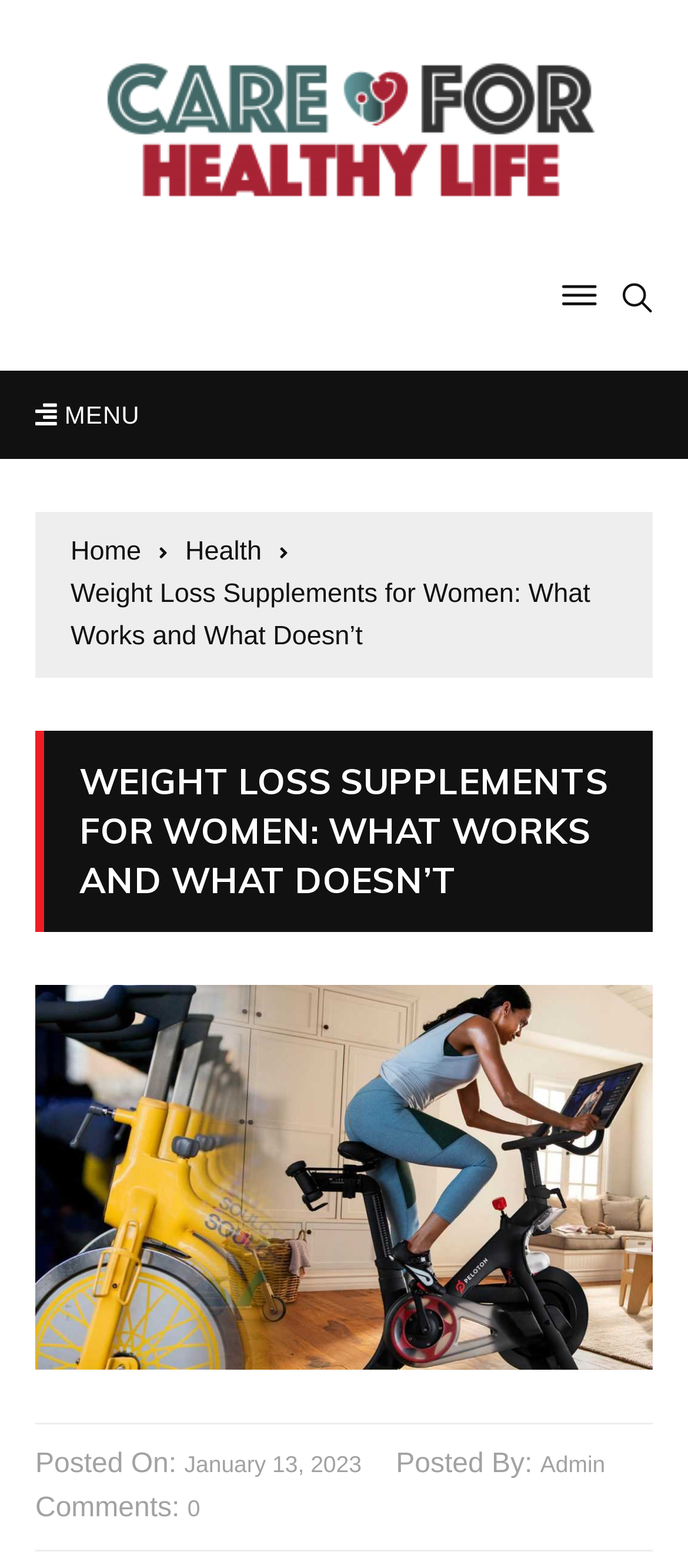Point out the bounding box coordinates of the section to click in order to follow this instruction: "read the article".

[0.103, 0.366, 0.897, 0.42]